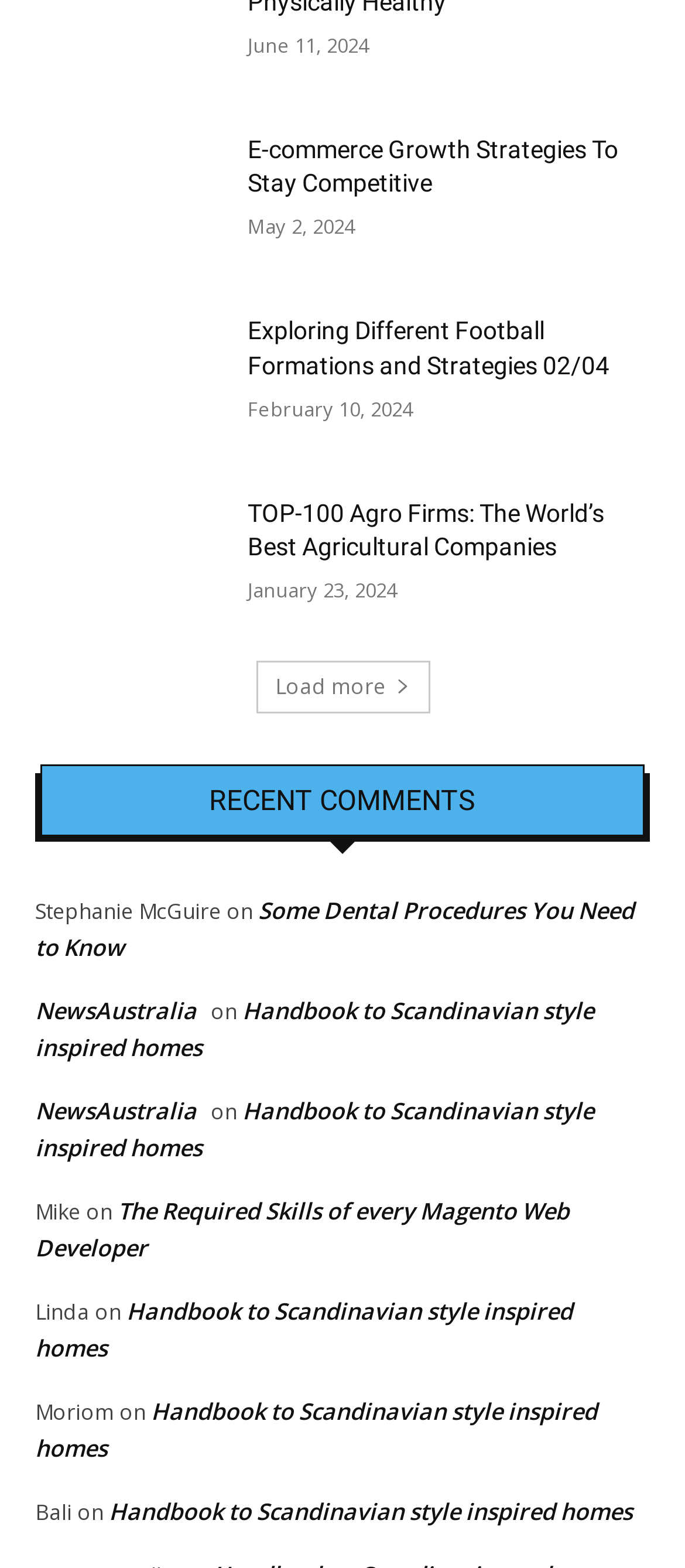Pinpoint the bounding box coordinates of the clickable area needed to execute the instruction: "Load more articles". The coordinates should be specified as four float numbers between 0 and 1, i.e., [left, top, right, bottom].

[0.373, 0.422, 0.627, 0.455]